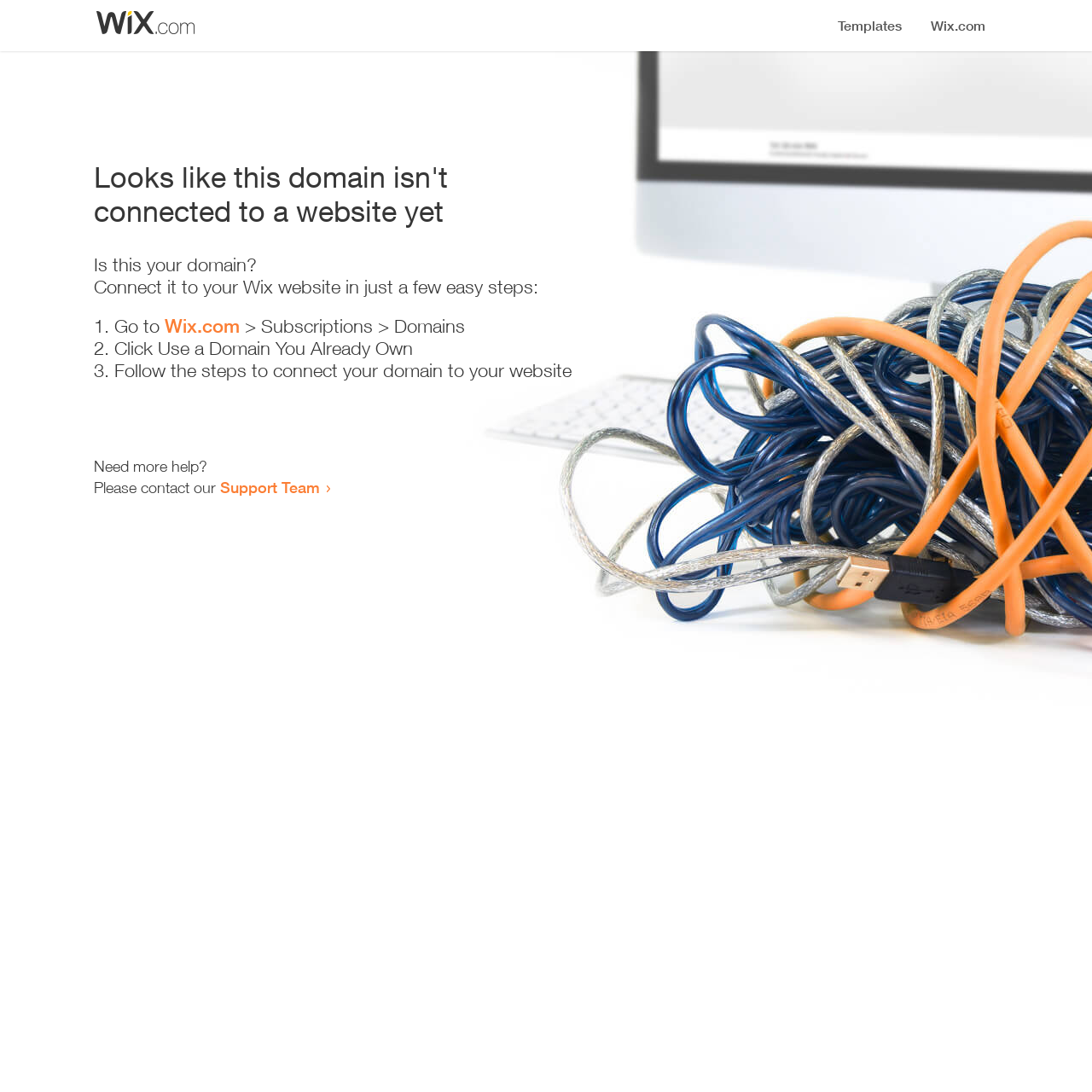Carefully observe the image and respond to the question with a detailed answer:
What is the status of the domain?

Based on the heading 'Looks like this domain isn't connected to a website yet', it is clear that the domain is not connected to a website.